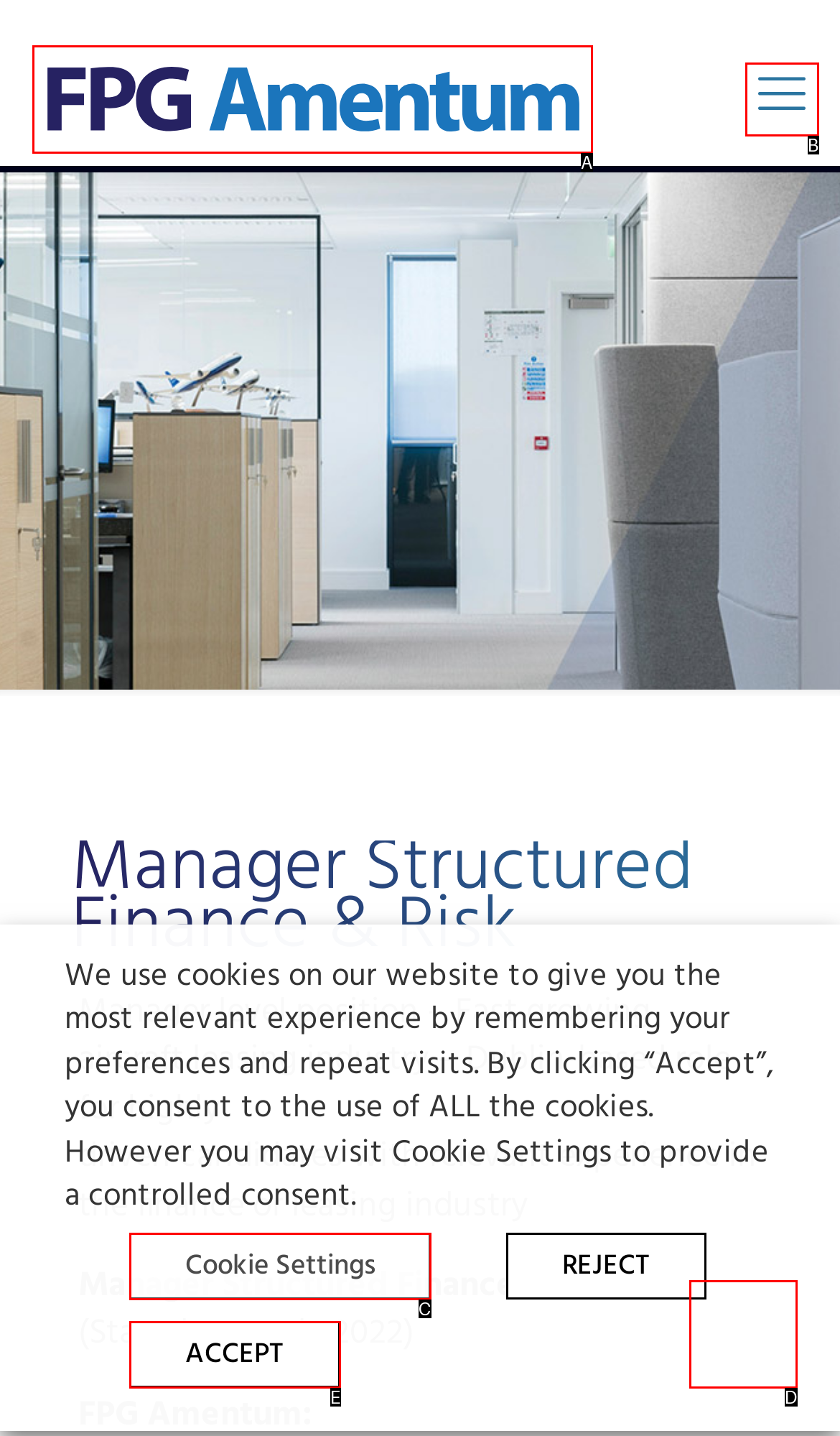Choose the option that matches the following description: Cookie Settings
Reply with the letter of the selected option directly.

C